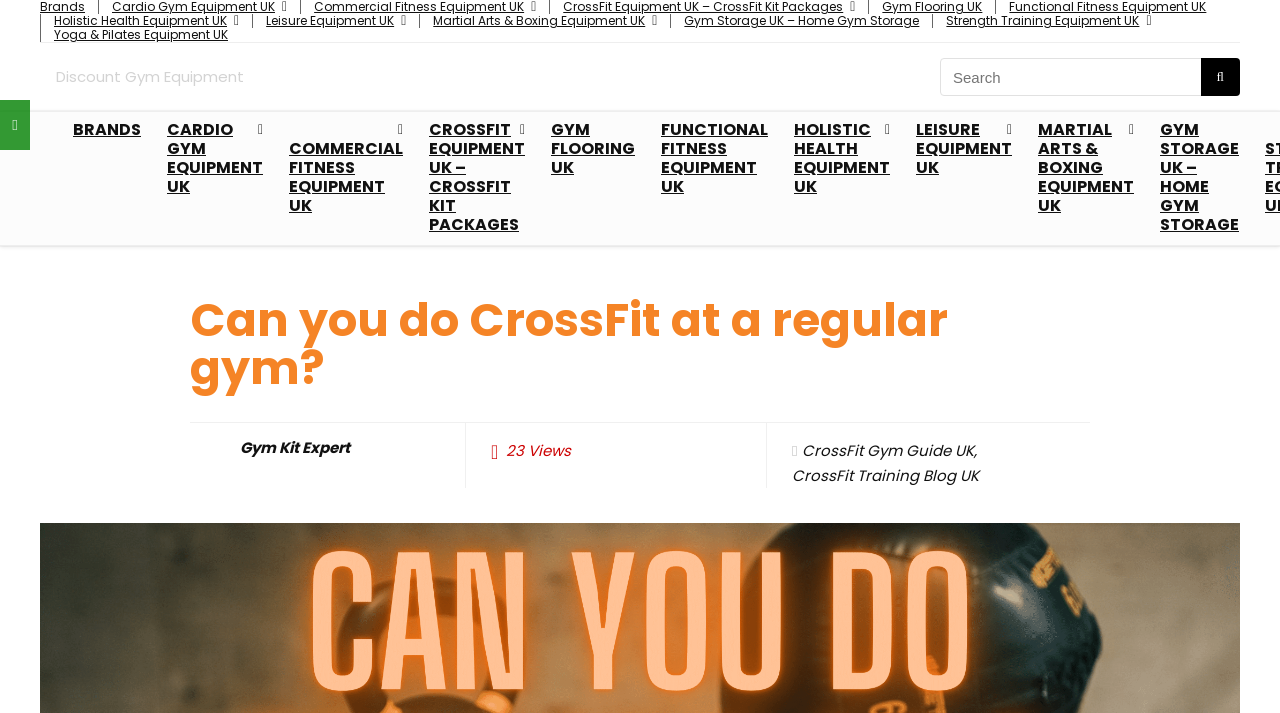Please locate and retrieve the main header text of the webpage.

Can you do CrossFit at a regular gym?